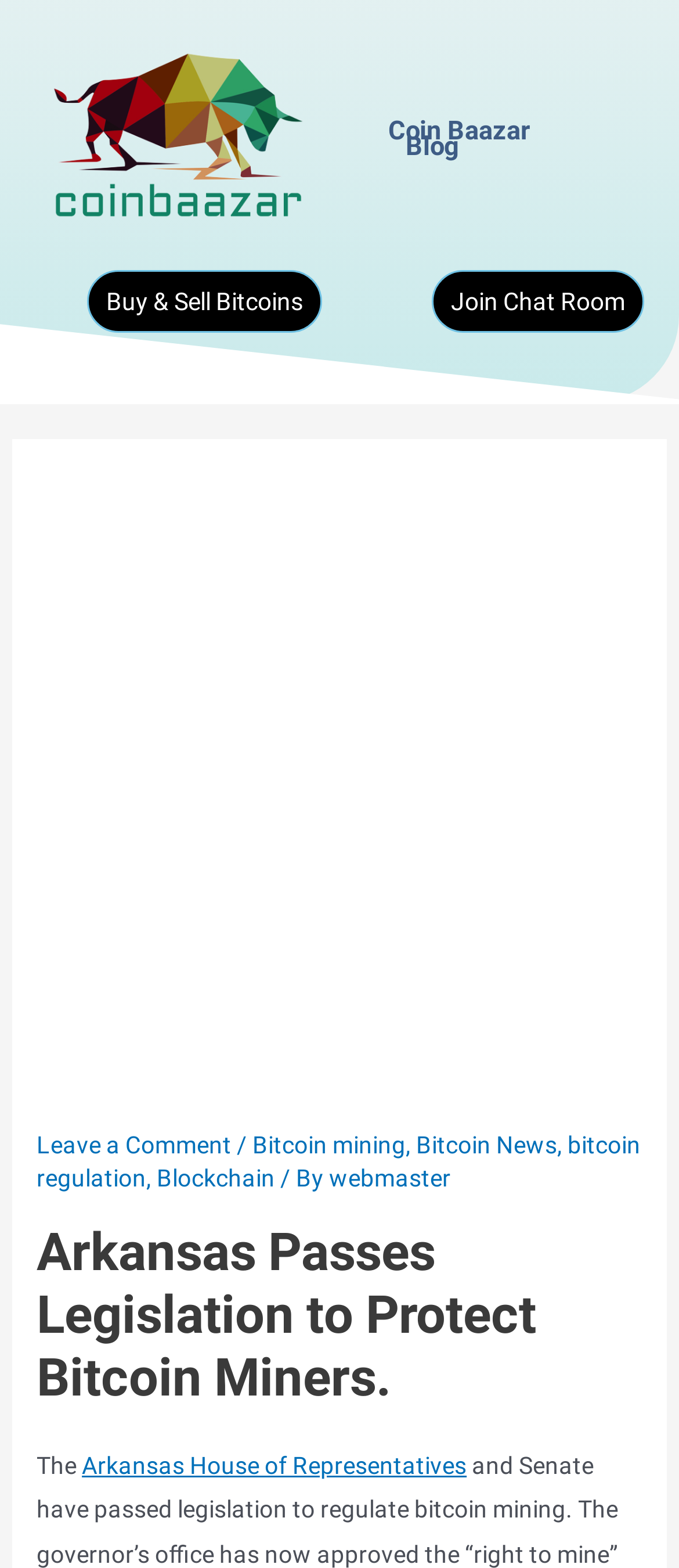Predict the bounding box coordinates of the area that should be clicked to accomplish the following instruction: "Leave a comment". The bounding box coordinates should consist of four float numbers between 0 and 1, i.e., [left, top, right, bottom].

[0.054, 0.721, 0.341, 0.738]